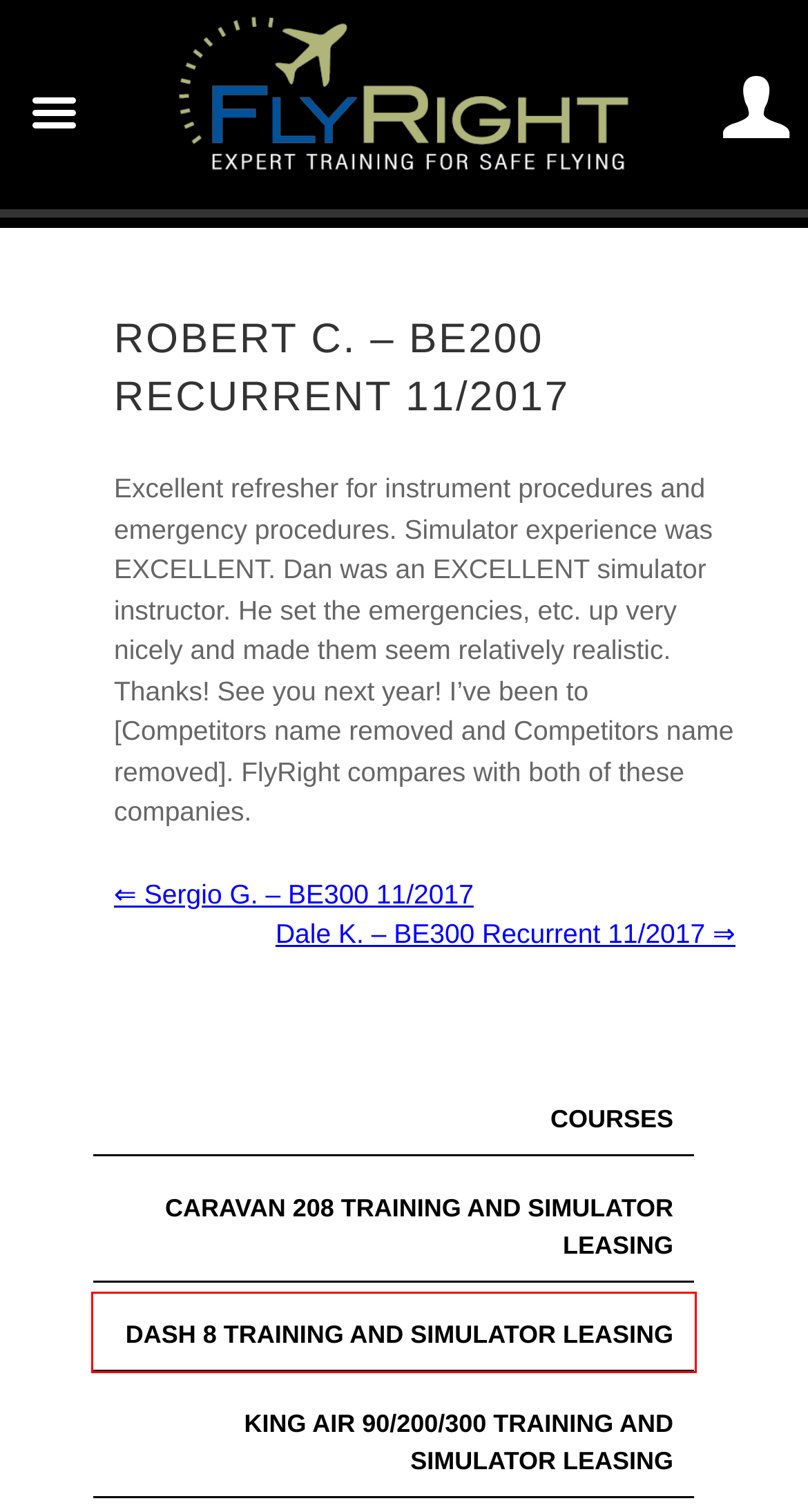You have been given a screenshot of a webpage, where a red bounding box surrounds a UI element. Identify the best matching webpage description for the page that loads after the element in the bounding box is clicked. Options include:
A. Expert Pilot and Full Motion Simulator Training
B. Sergio G. – BE300 11/2017 | Full Motion Initial Pilot Training
C. King Air 90/200/300 Pilot Training and Simulator Leasing
D. ATP Option Recurrent
E. Expert Pilot Training
F. Dale K. – BE300 Recurrent 11/2017 | Full Motion Initial Pilot Training
G. Caravan 208 Pilot Training and Simulator Leasing
H. Dash 8 Pilot Training and Simulator Leasing

H